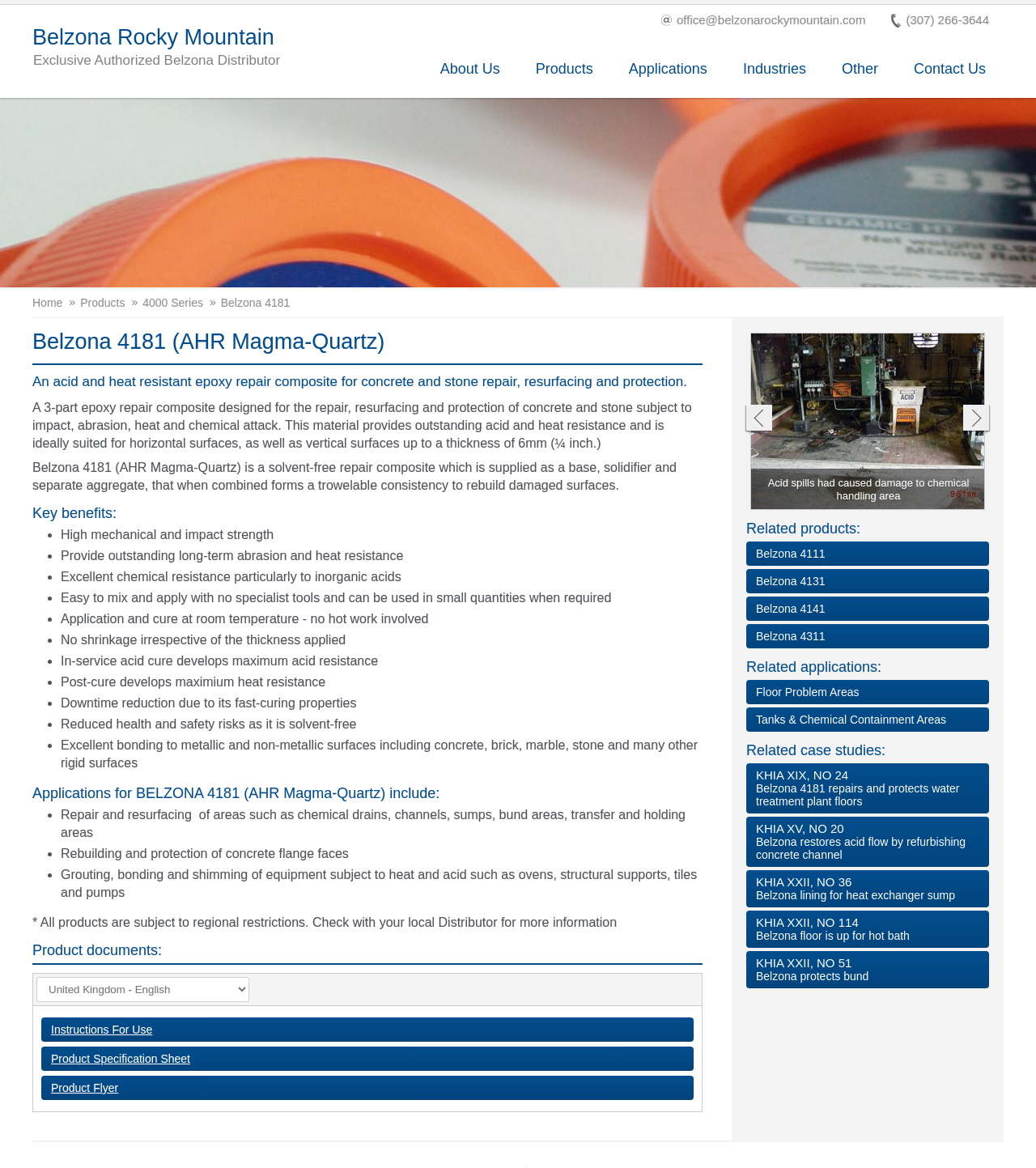Provide a one-word or brief phrase answer to the question:
What are the key benefits of Belzona 4181?

high mechanical strength, acid resistance, etc.